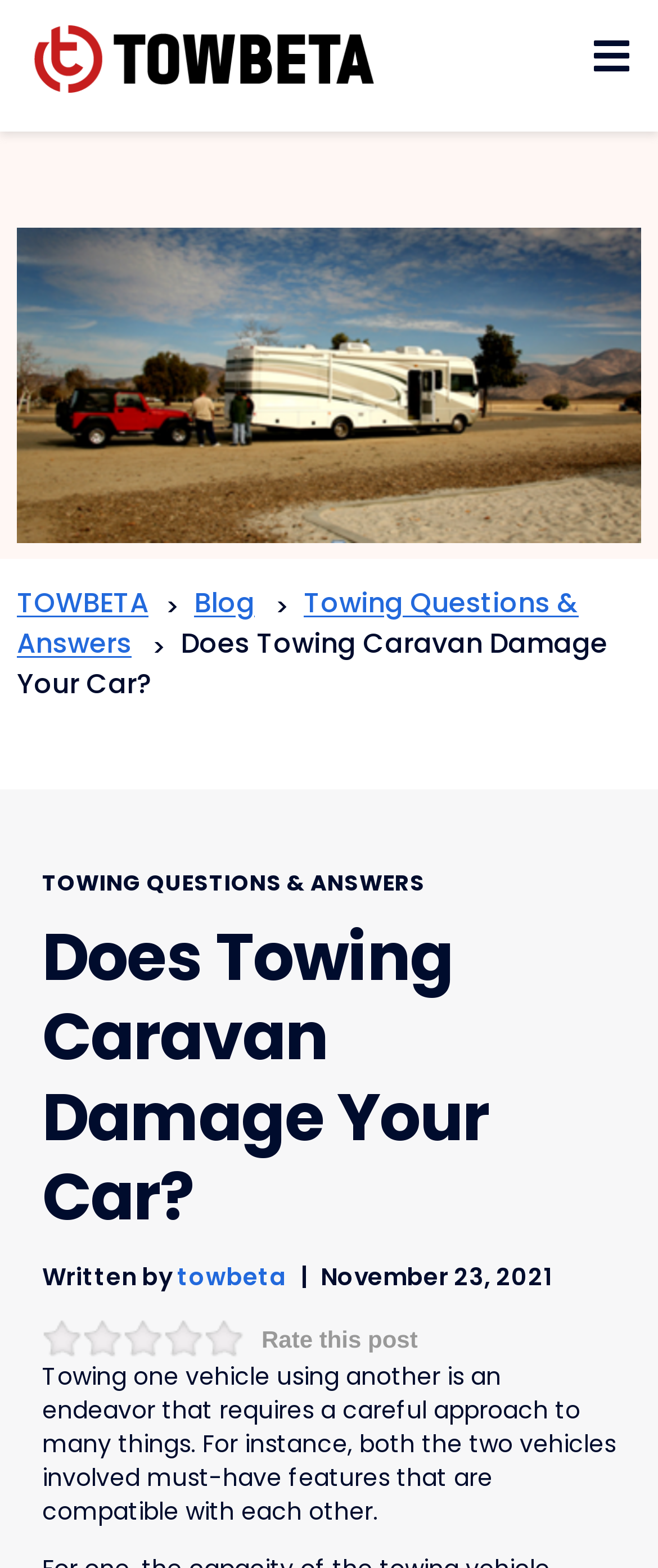Identify and provide the main heading of the webpage.

Does Towing Caravan Damage Your Car?